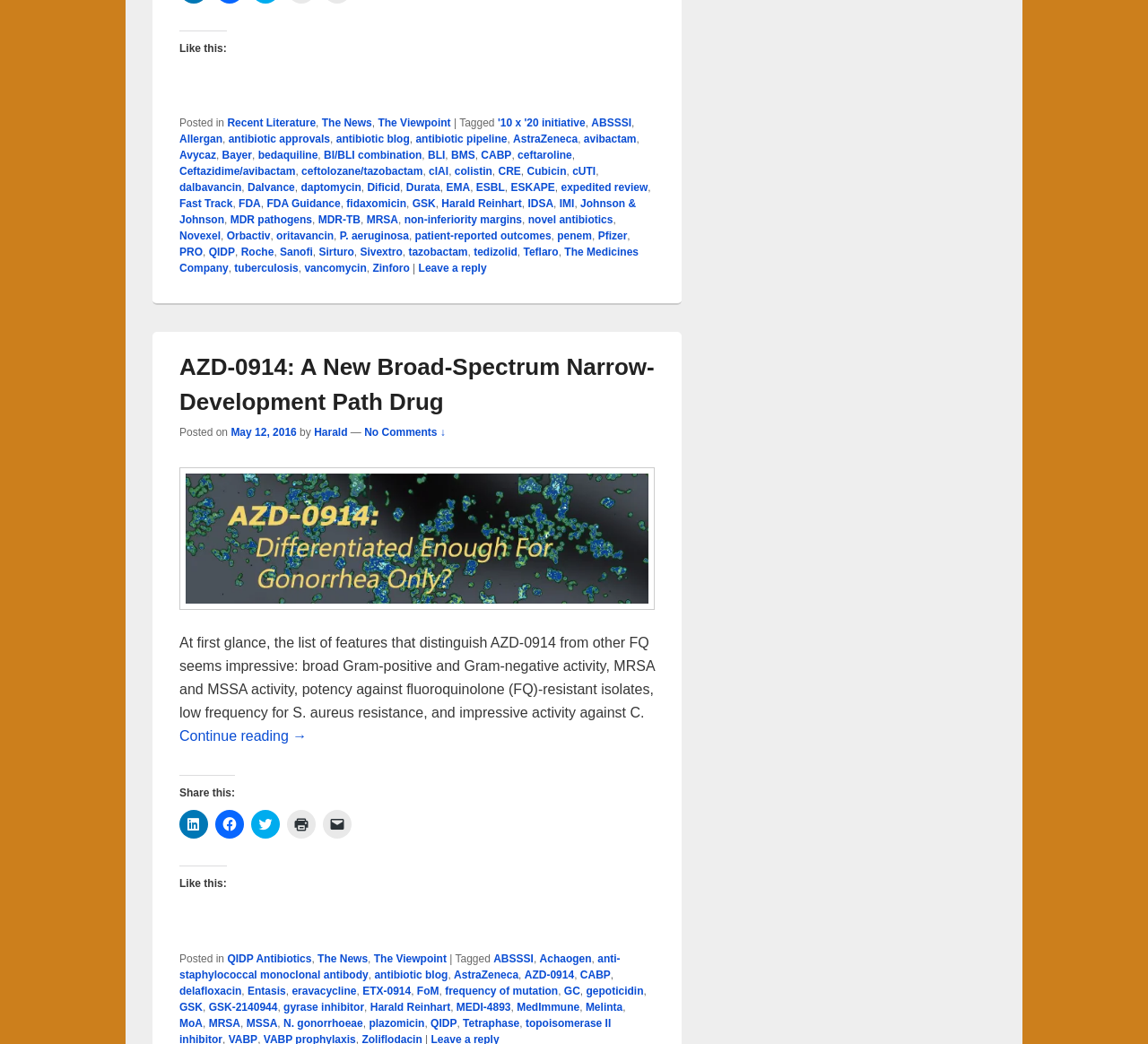Specify the bounding box coordinates of the area to click in order to execute this command: 'Click on 'antibiotic approvals''. The coordinates should consist of four float numbers ranging from 0 to 1, and should be formatted as [left, top, right, bottom].

[0.199, 0.127, 0.288, 0.139]